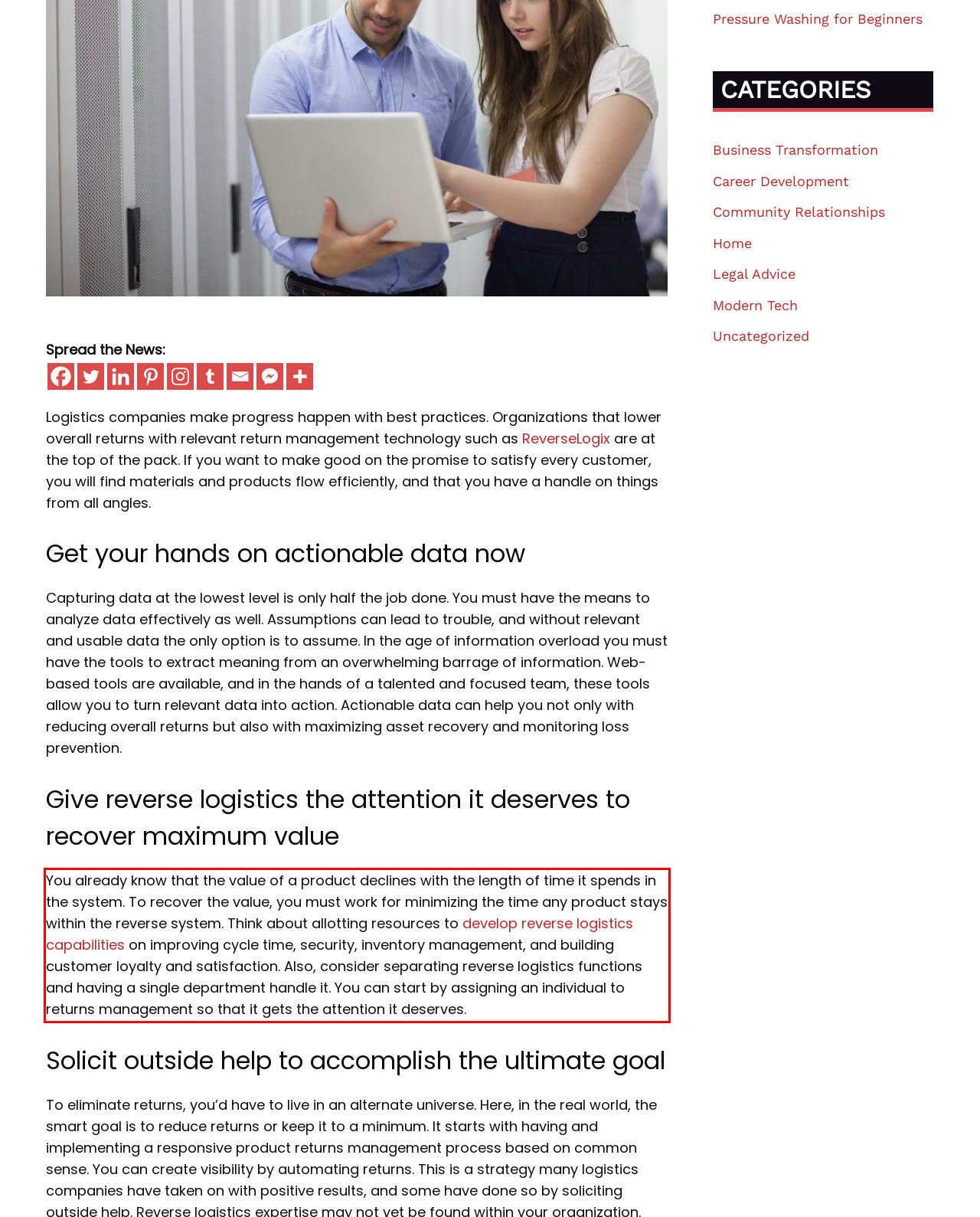With the given screenshot of a webpage, locate the red rectangle bounding box and extract the text content using OCR.

You already know that the value of a product declines with the length of time it spends in the system. To recover the value, you must work for minimizing the time any product stays within the reverse system. Think about allotting resources to develop reverse logistics capabilities on improving cycle time, security, inventory management, and building customer loyalty and satisfaction. Also, consider separating reverse logistics functions and having a single department handle it. You can start by assigning an individual to returns management so that it gets the attention it deserves.